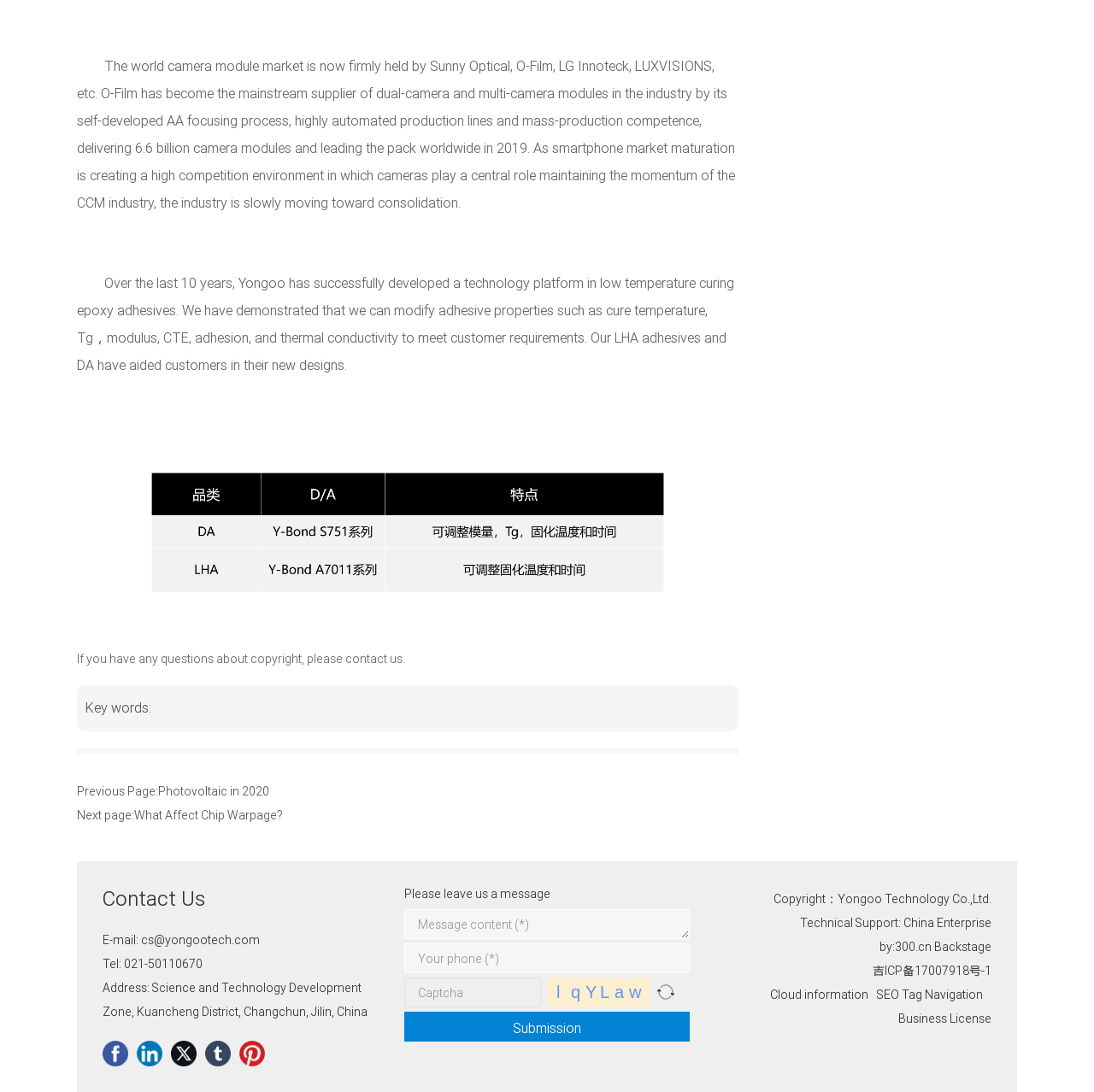Determine the bounding box coordinates of the UI element described by: "title="Tumblr"".

[0.188, 0.953, 0.211, 0.977]